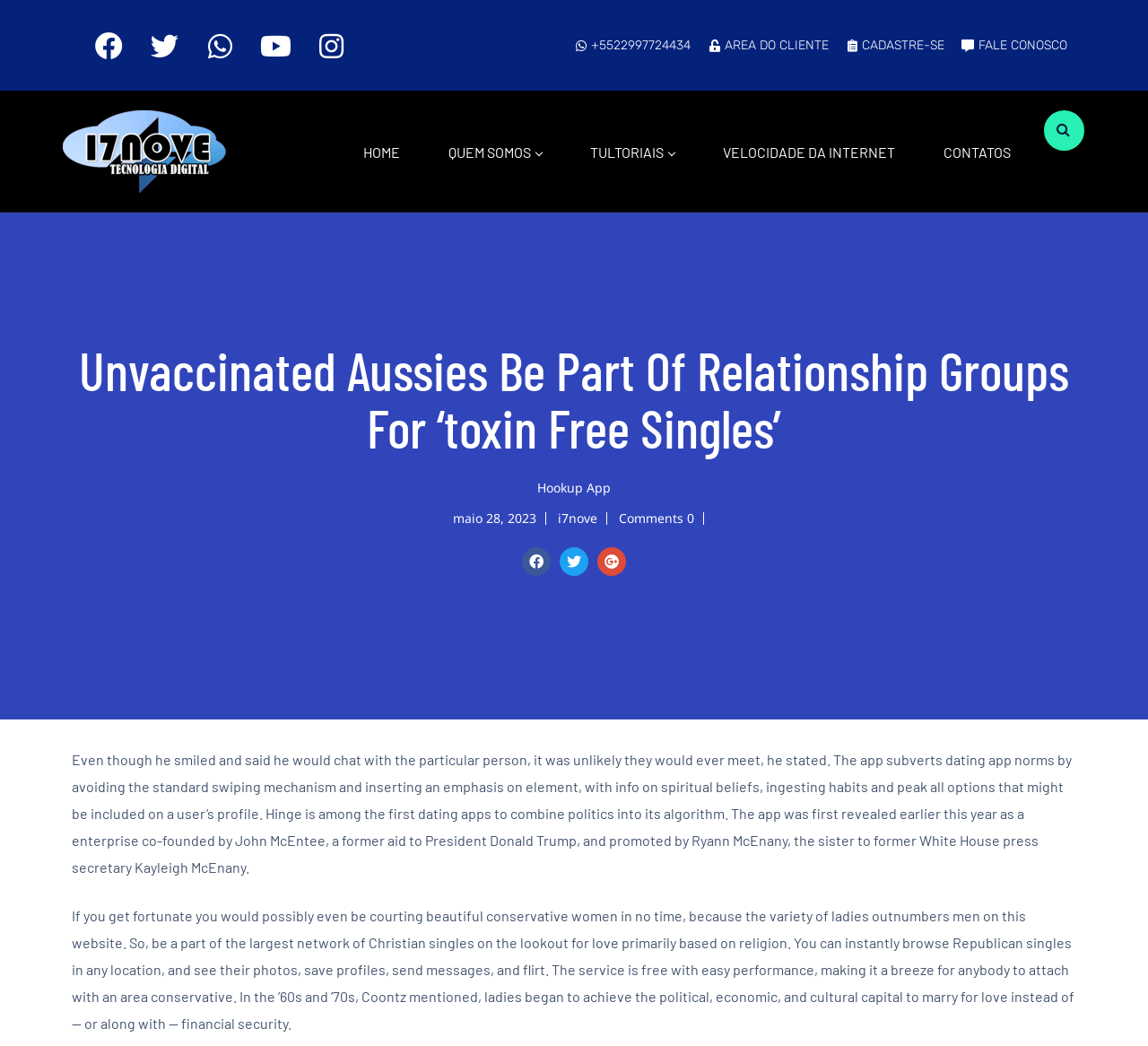Please determine the bounding box coordinates for the element with the description: "CONTATOS".

[0.822, 0.135, 0.881, 0.156]